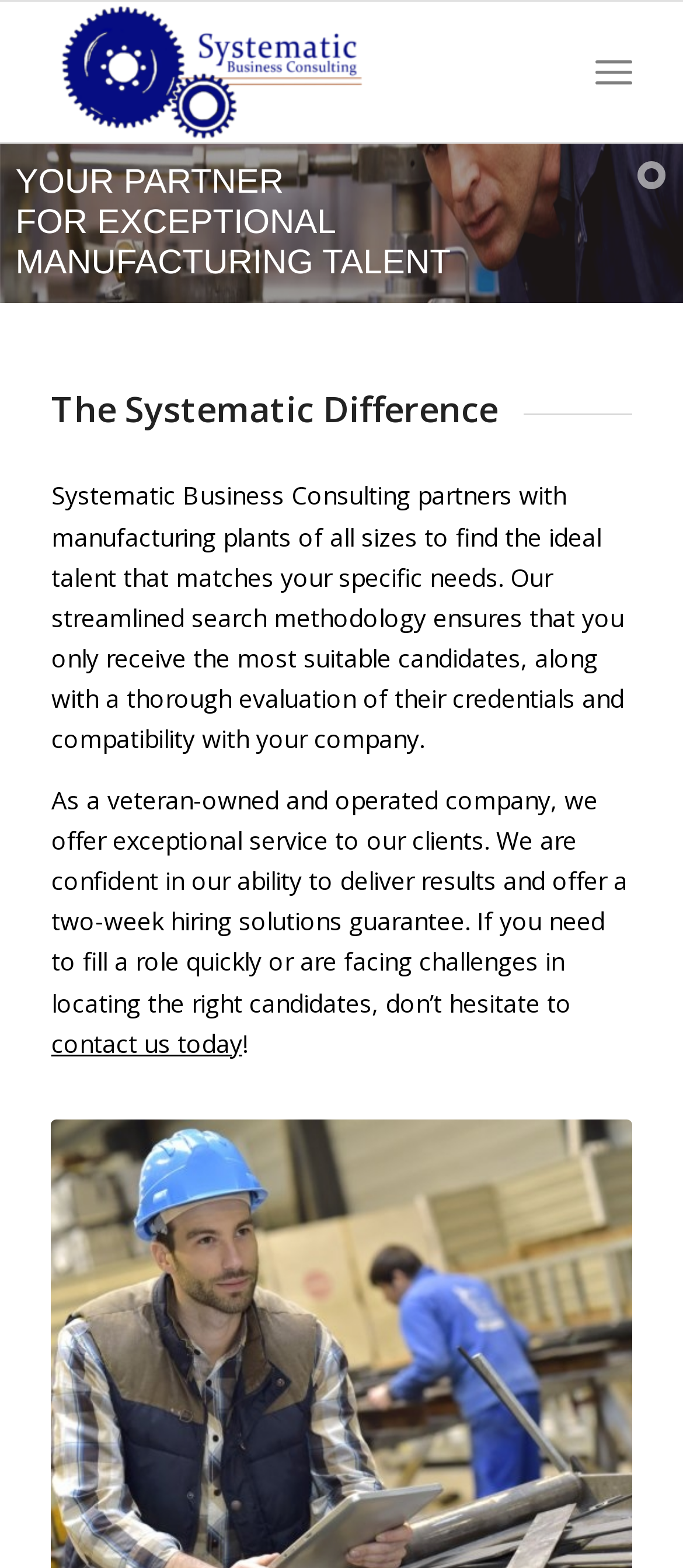What type of plants do they partner with?
Using the visual information from the image, give a one-word or short-phrase answer.

Manufacturing plants